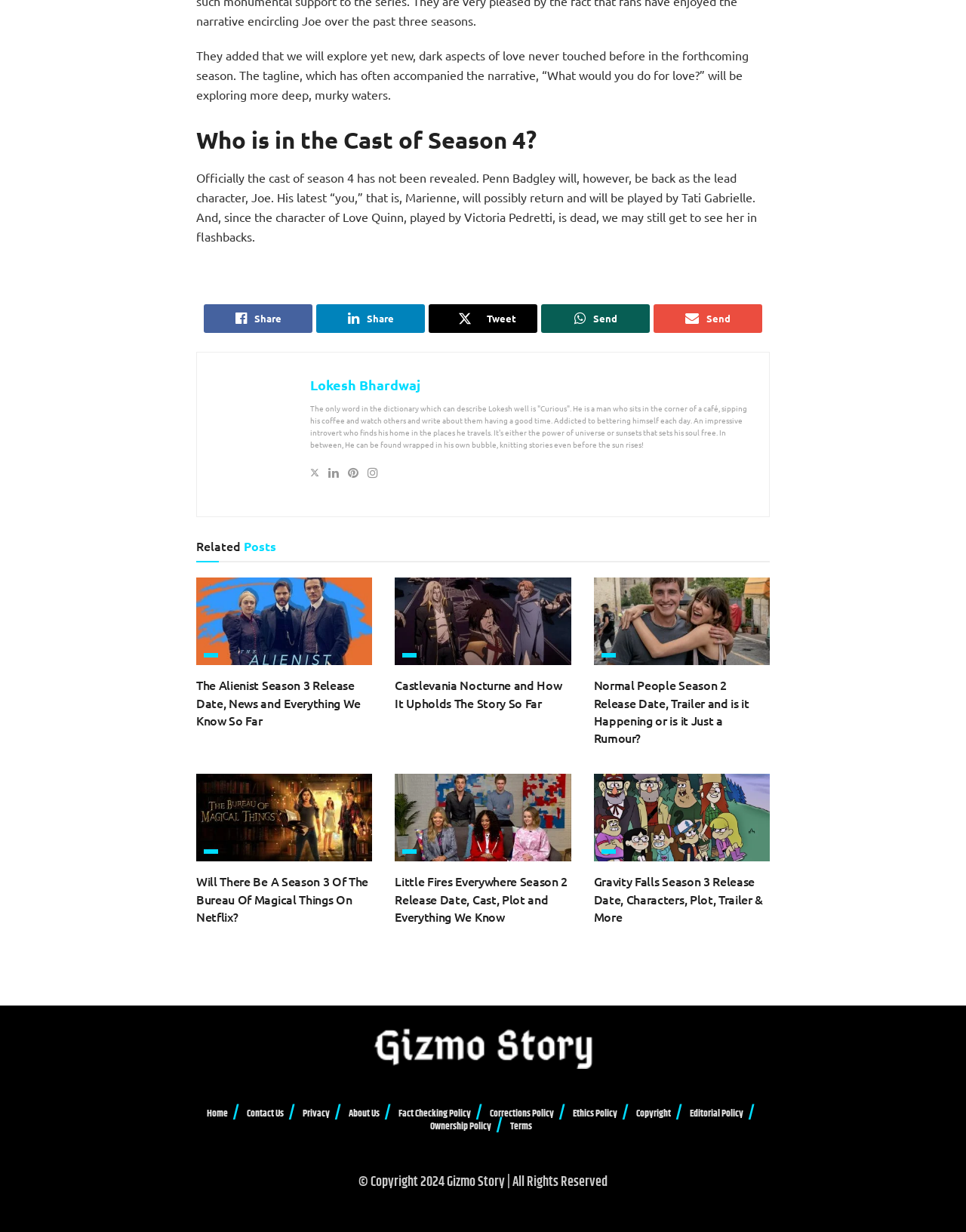Who is the author of the article? Look at the image and give a one-word or short phrase answer.

Lokesh Bhardwaj